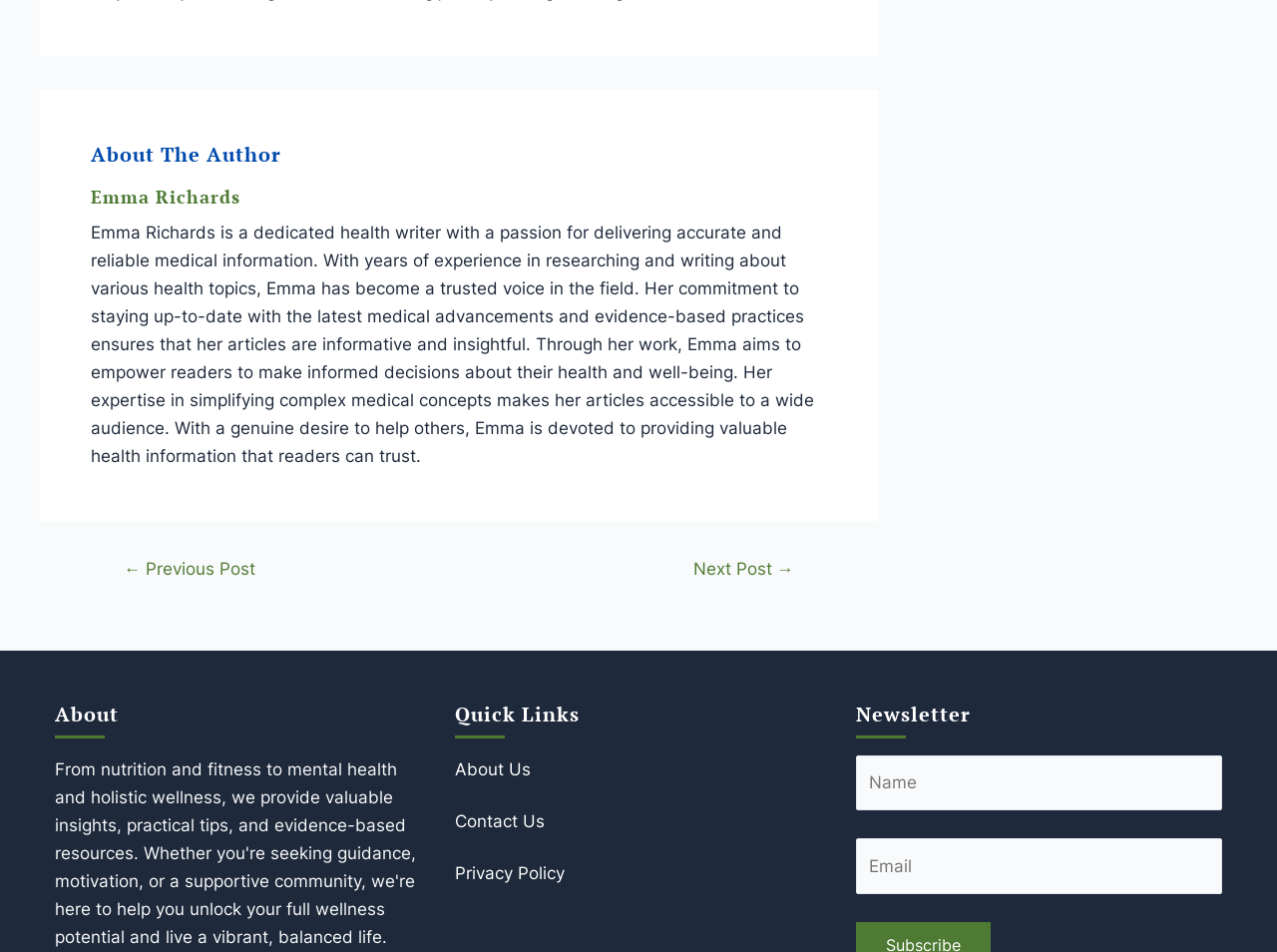Please locate the clickable area by providing the bounding box coordinates to follow this instruction: "Go to the previous post".

[0.077, 0.589, 0.22, 0.606]